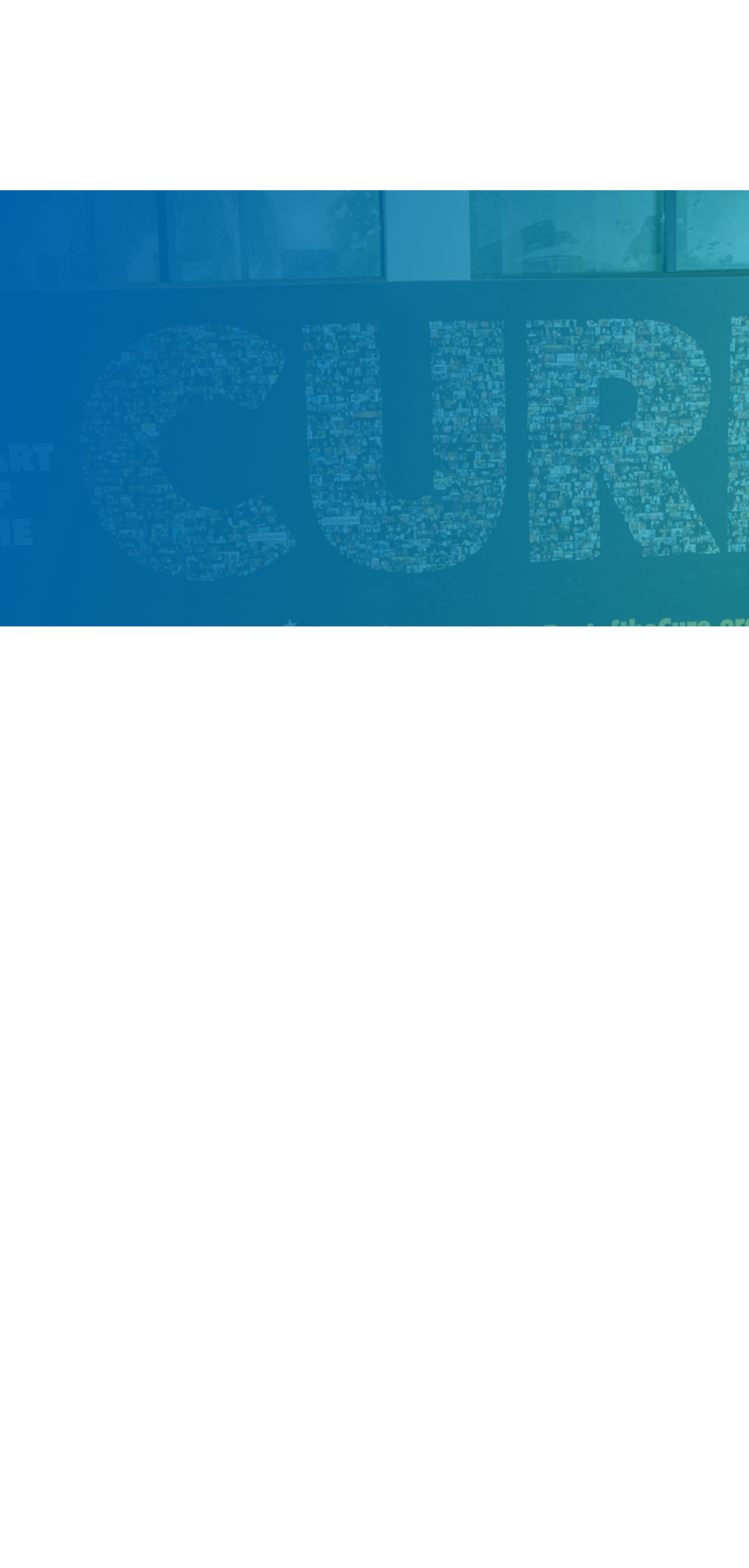Refer to the image and provide an in-depth answer to the question: 
What is the name of the chairman?

Based on the webpage, I can see a heading element 'Chairman - William J. Fishlinger' which indicates that the name of the chairman is William J. Fishlinger.